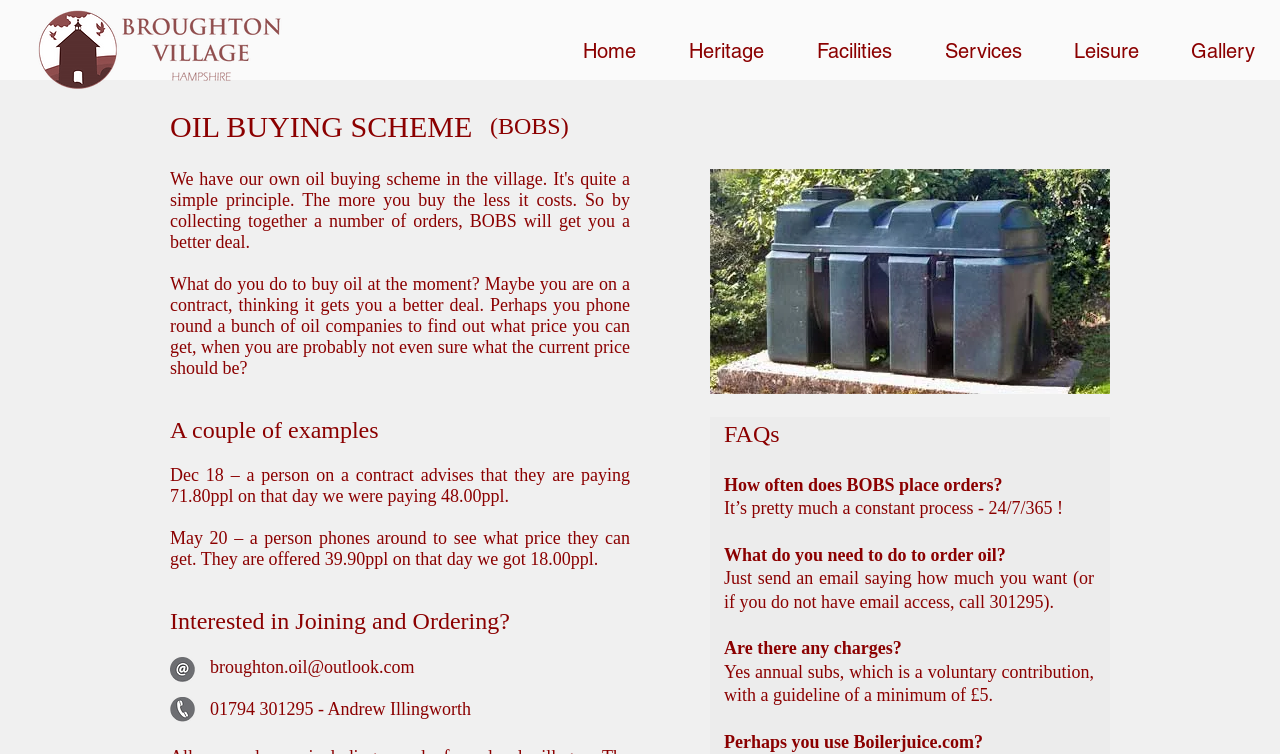What is the name of the village?
Using the visual information, answer the question in a single word or phrase.

Broughton